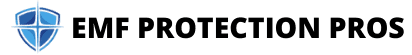Reply to the question with a single word or phrase:
What is the primary focus of the website?

EMF protection